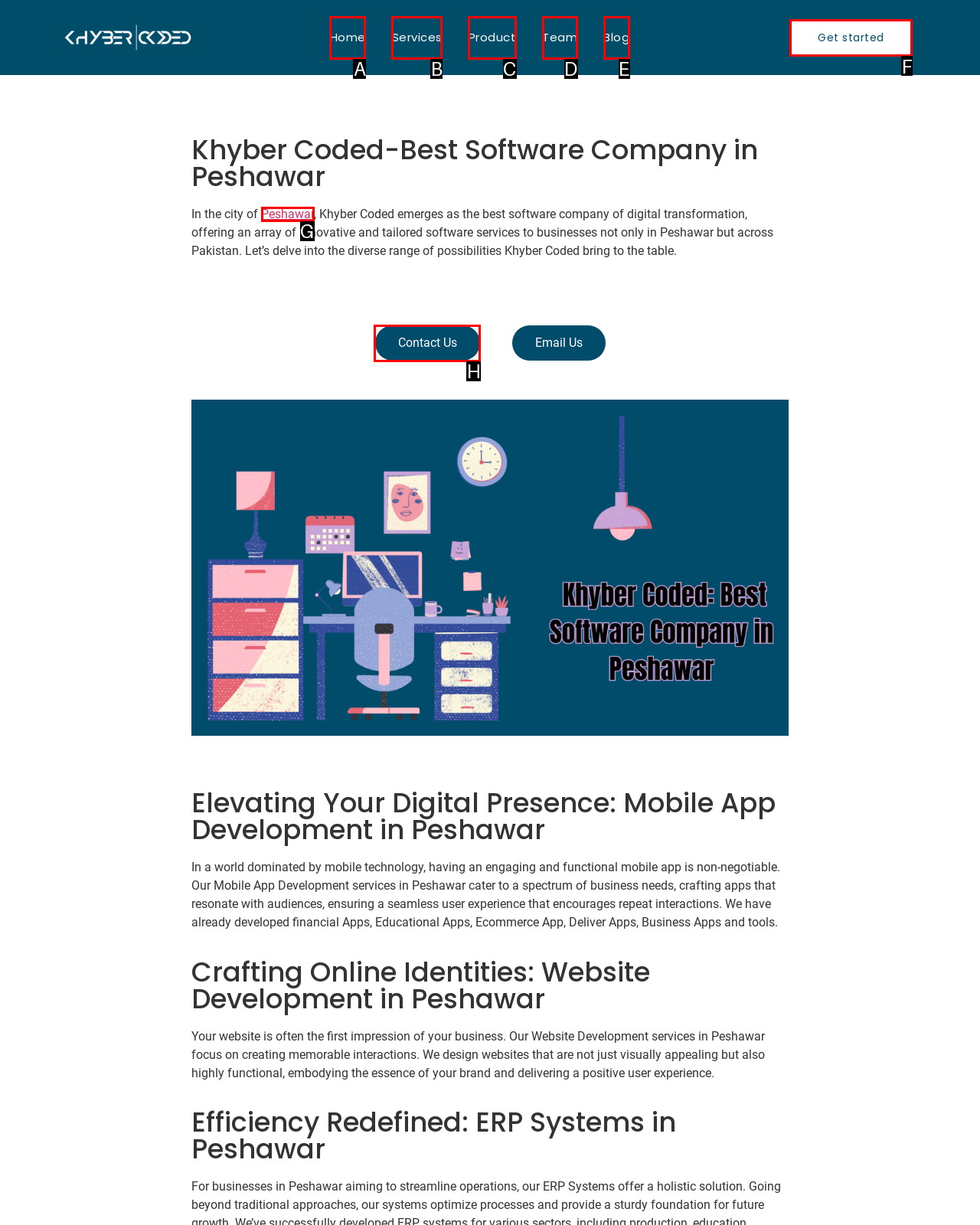Select the appropriate bounding box to fulfill the task: Get started Respond with the corresponding letter from the choices provided.

F